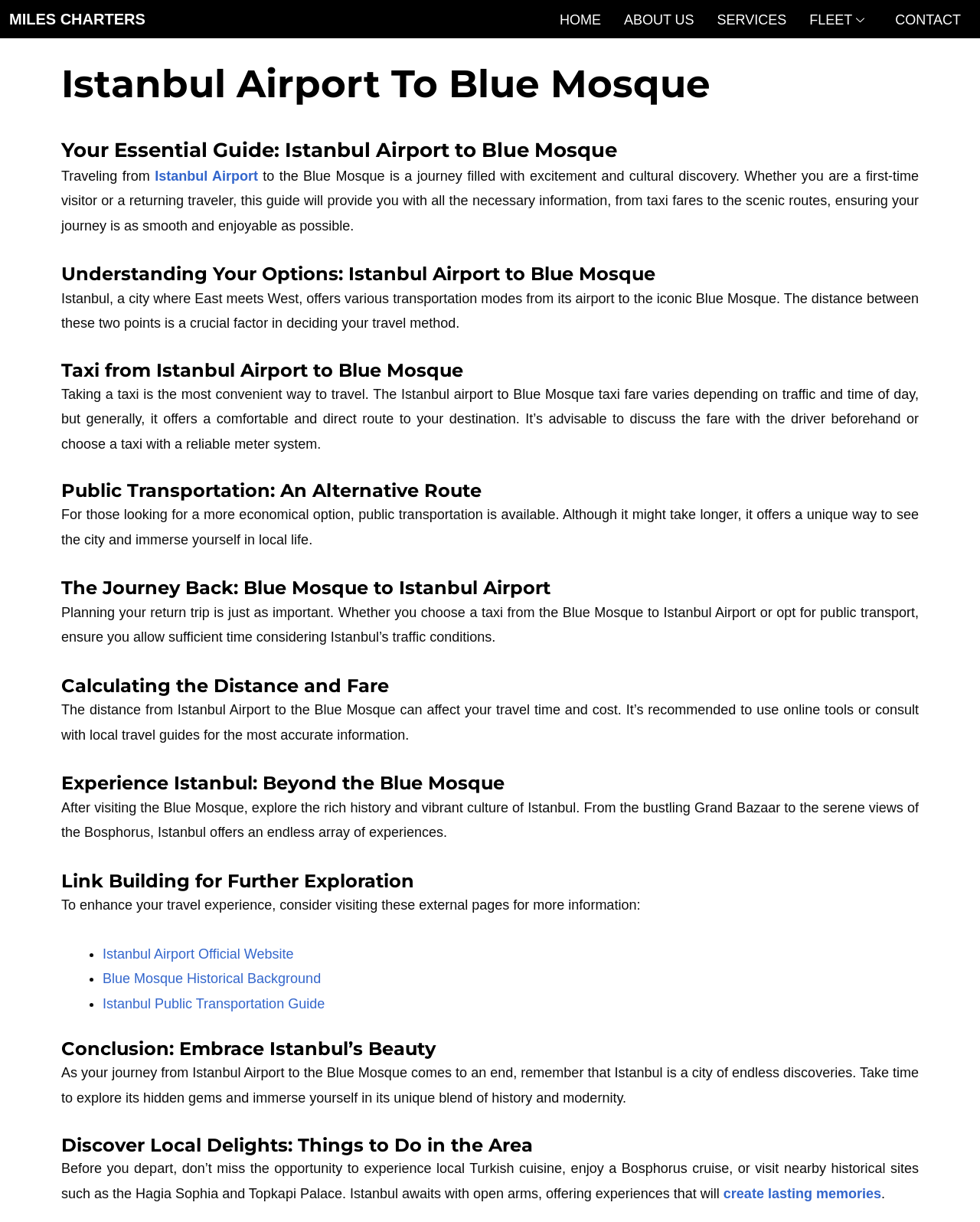Specify the bounding box coordinates of the region I need to click to perform the following instruction: "Get more information about the Blue Mosque". The coordinates must be four float numbers in the range of 0 to 1, i.e., [left, top, right, bottom].

[0.105, 0.795, 0.327, 0.807]